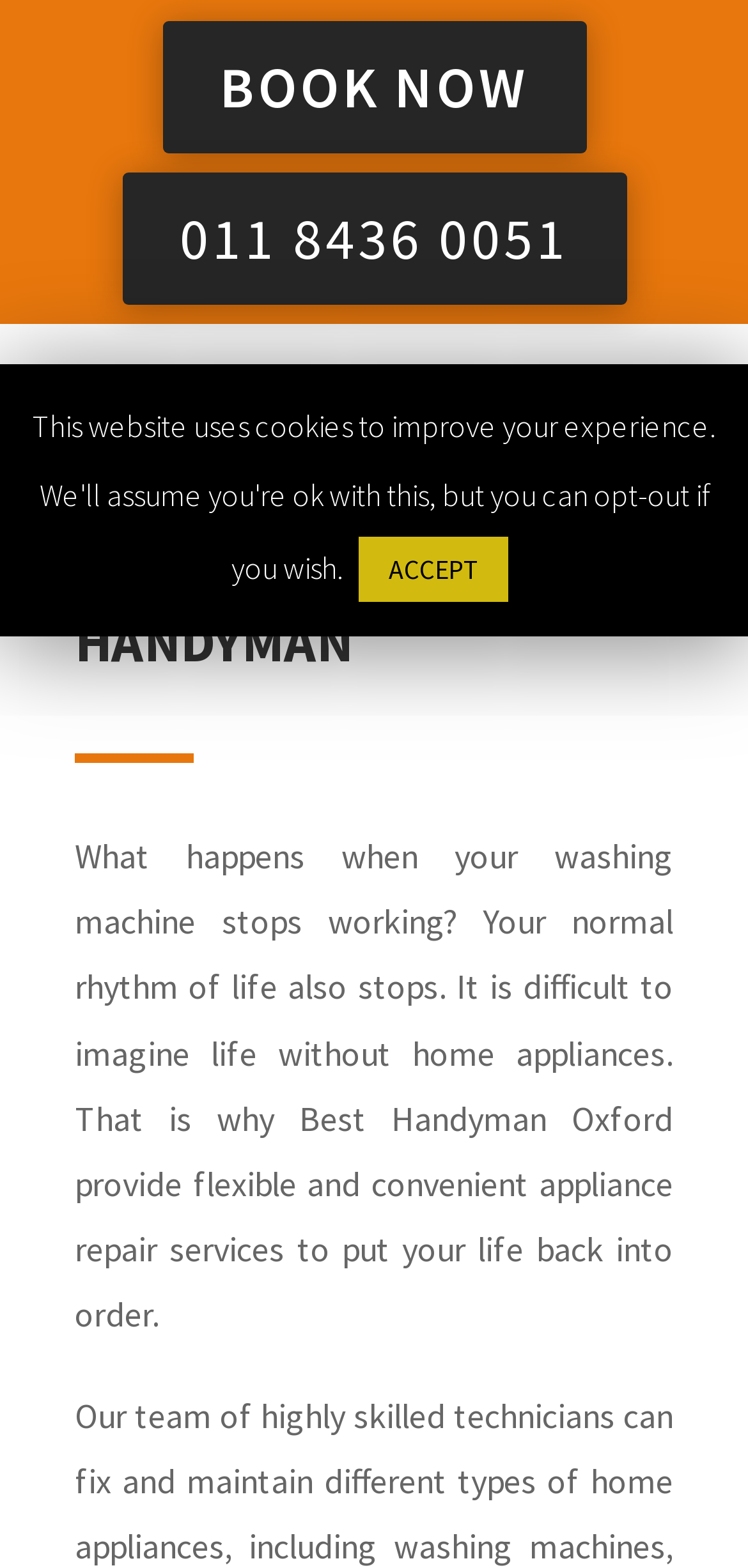Given the element description Discord Group, predict the bounding box coordinates for the UI element in the webpage screenshot. The format should be (top-left x, top-left y, bottom-right x, bottom-right y), and the values should be between 0 and 1.

None